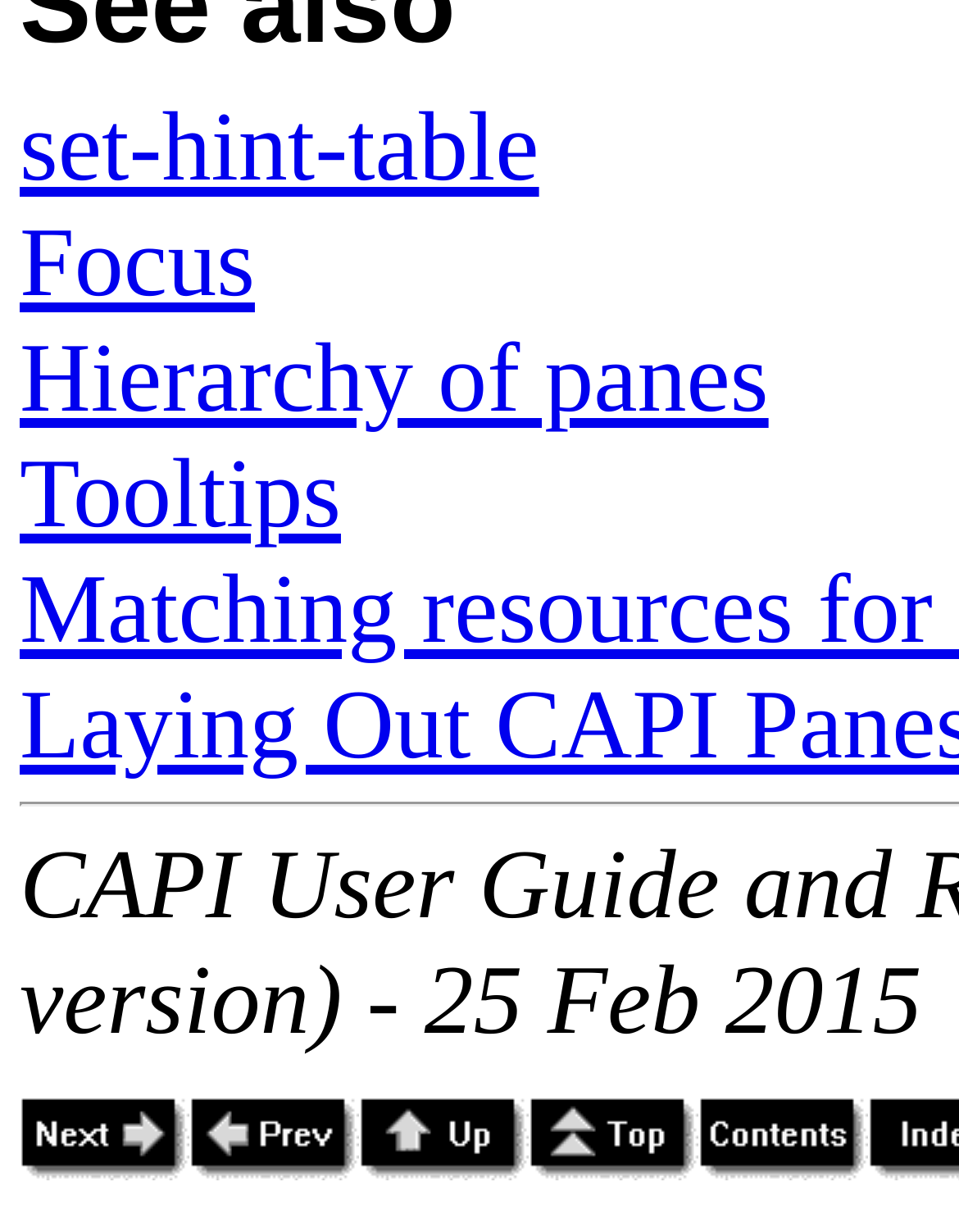Determine the bounding box coordinates for the area you should click to complete the following instruction: "Go to the next page".

[0.021, 0.933, 0.197, 0.967]